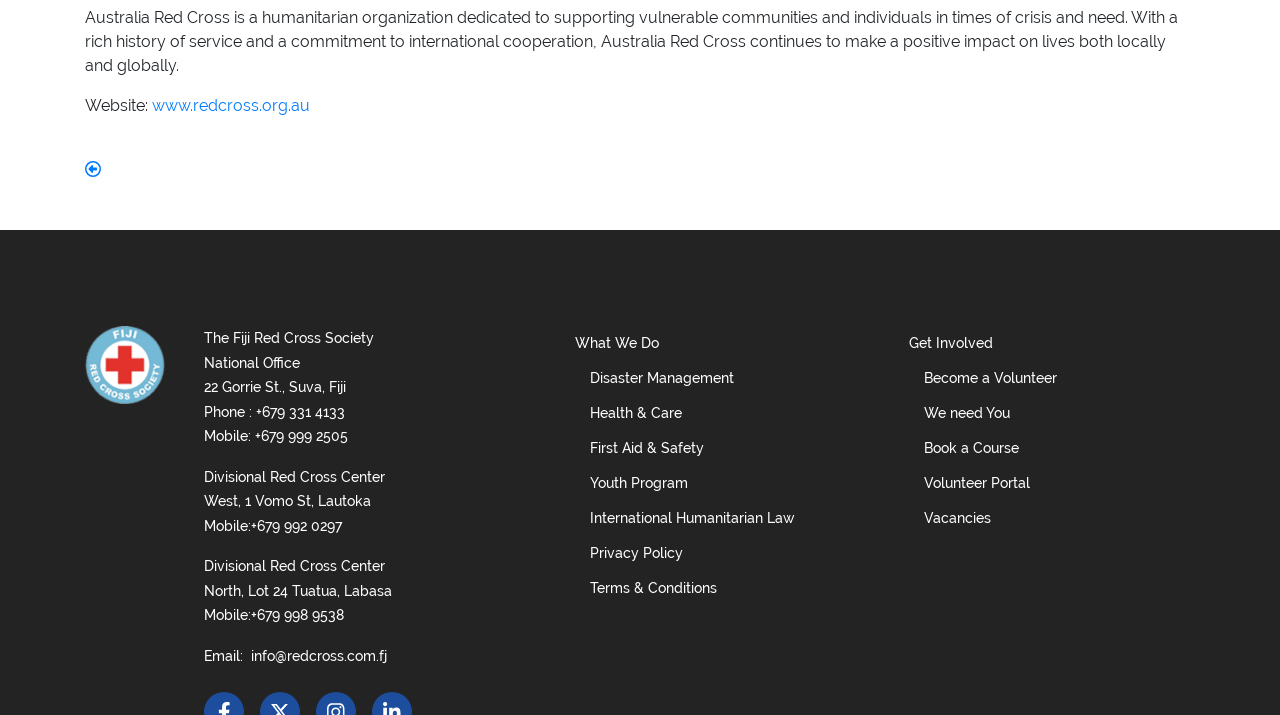Please determine the bounding box coordinates for the UI element described as: "Contact".

None